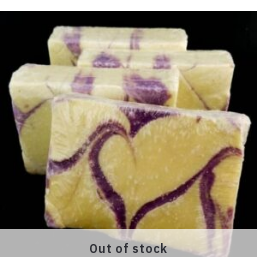Using the details in the image, give a detailed response to the question below:
How many colors are visible in the soap's design?

The soap's design features 'silky swirls of yellow and purple', which are the two colors visible in the image.